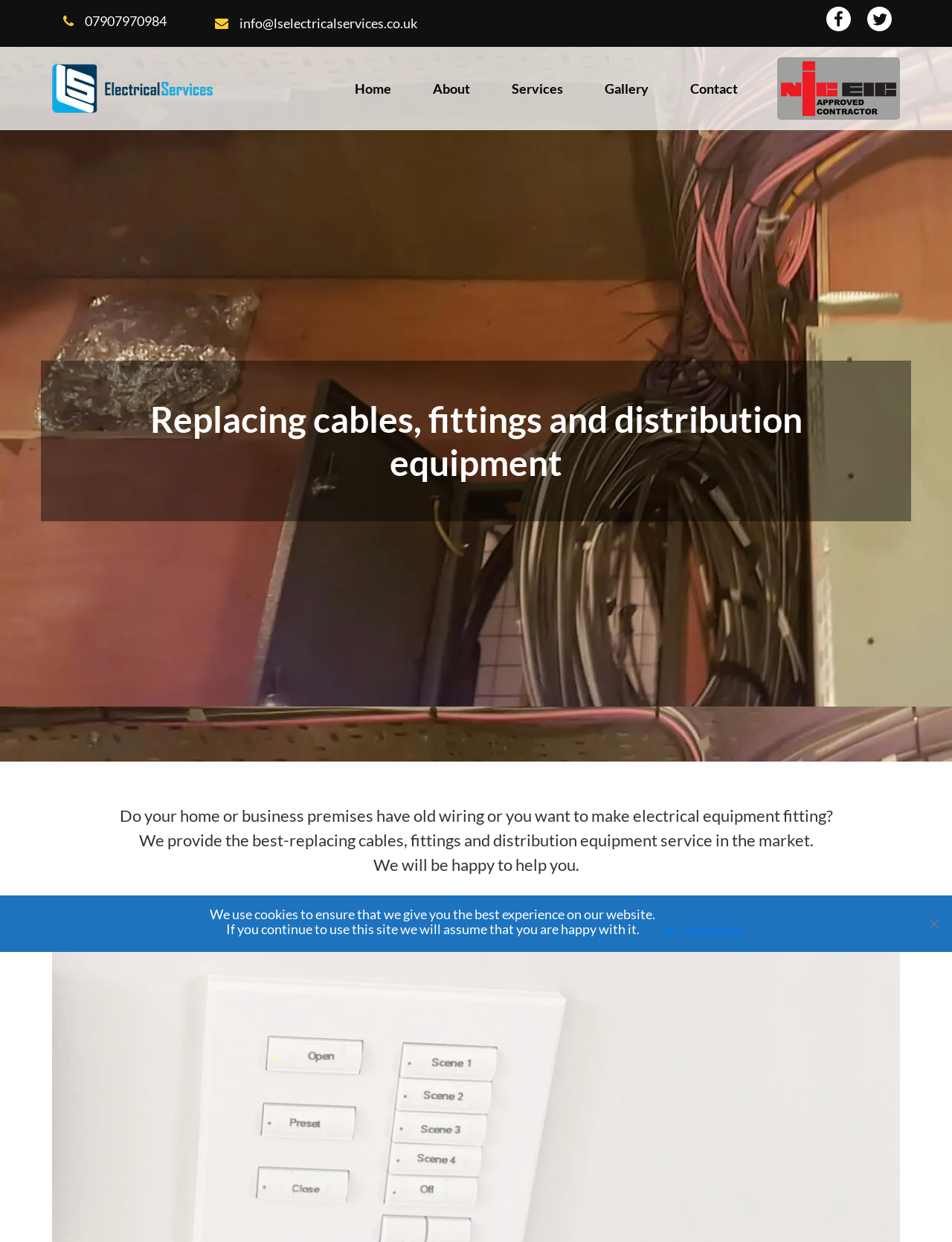Please locate the bounding box coordinates of the element's region that needs to be clicked to follow the instruction: "Call the phone number". The bounding box coordinates should be provided as four float numbers between 0 and 1, i.e., [left, top, right, bottom].

[0.055, 0.01, 0.175, 0.023]